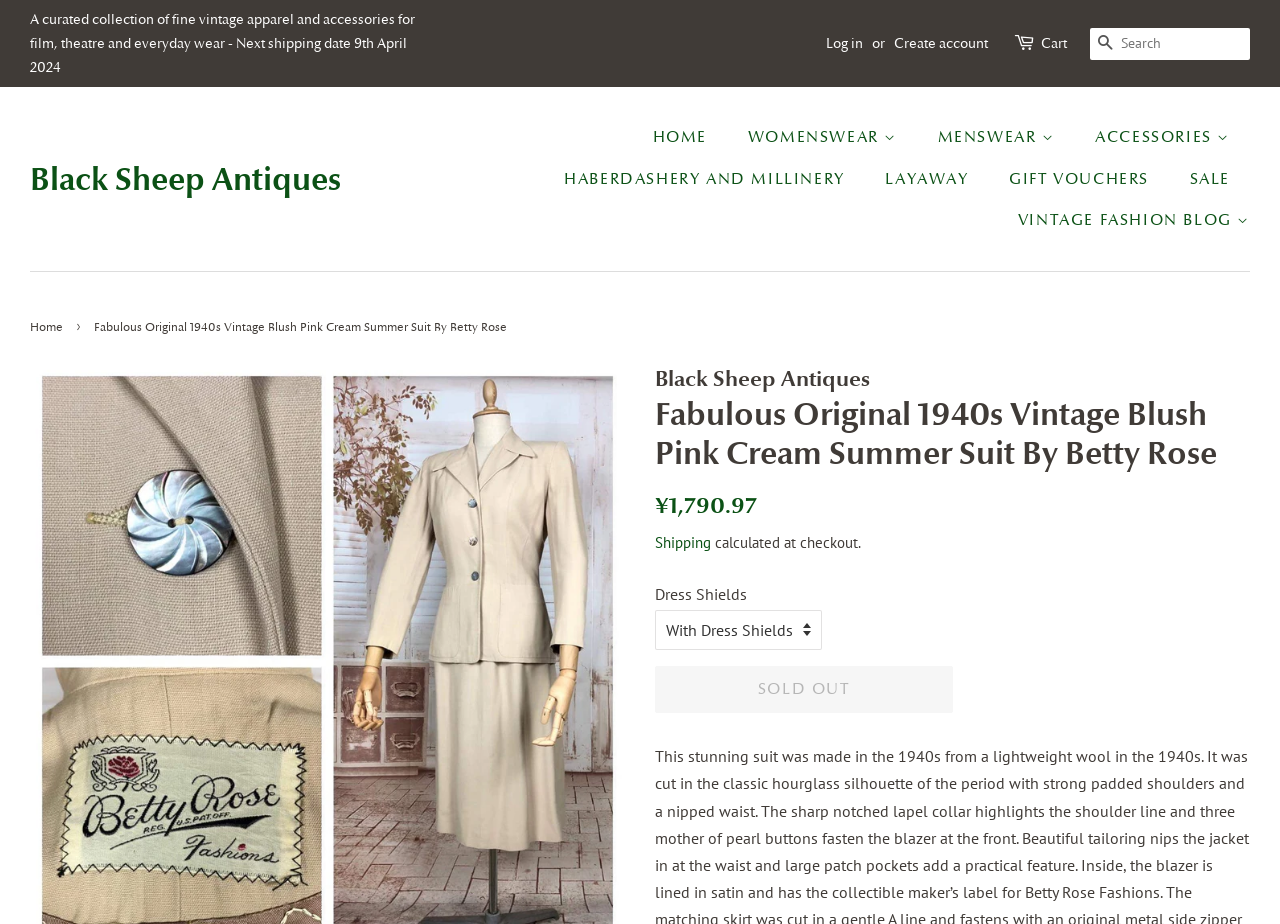Please locate the bounding box coordinates of the element that needs to be clicked to achieve the following instruction: "Log in". The coordinates should be four float numbers between 0 and 1, i.e., [left, top, right, bottom].

[0.645, 0.037, 0.674, 0.056]